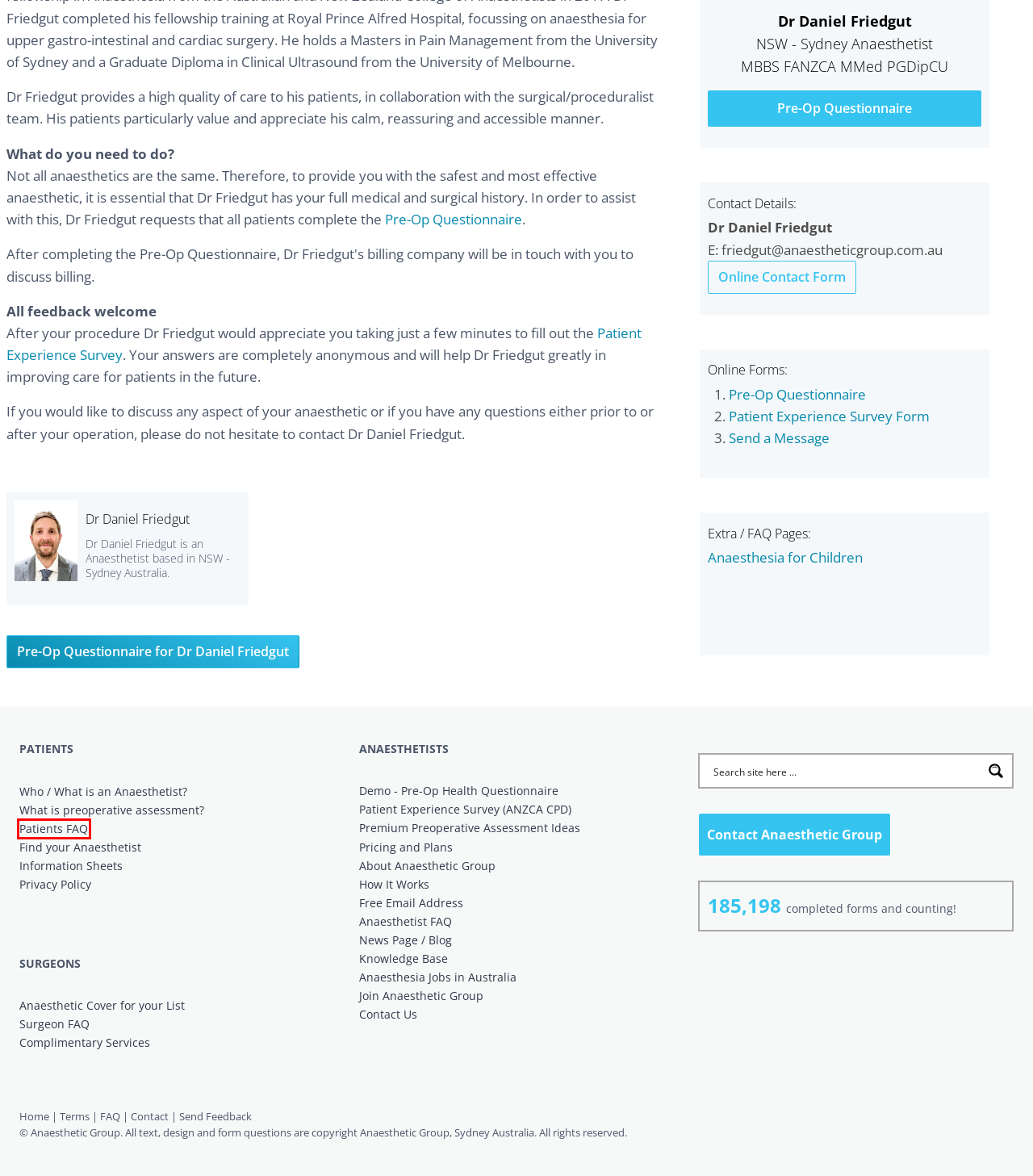You are looking at a screenshot of a webpage with a red bounding box around an element. Determine the best matching webpage description for the new webpage resulting from clicking the element in the red bounding box. Here are the descriptions:
A. Find an Anaesthetist for your surgical list
B. How to find Anaesthesia Jobs in Australia
C. Patients - Frequently Asked Questions
D. What is an Anaesthetist?
E. Contact Anaesthetic Group - Technical / Admin Contact Details
F. Frequently Asked Questions
G. Knowledge Base
H. ANZCA Patient Experience Survey - 2024 Complete Guide

C